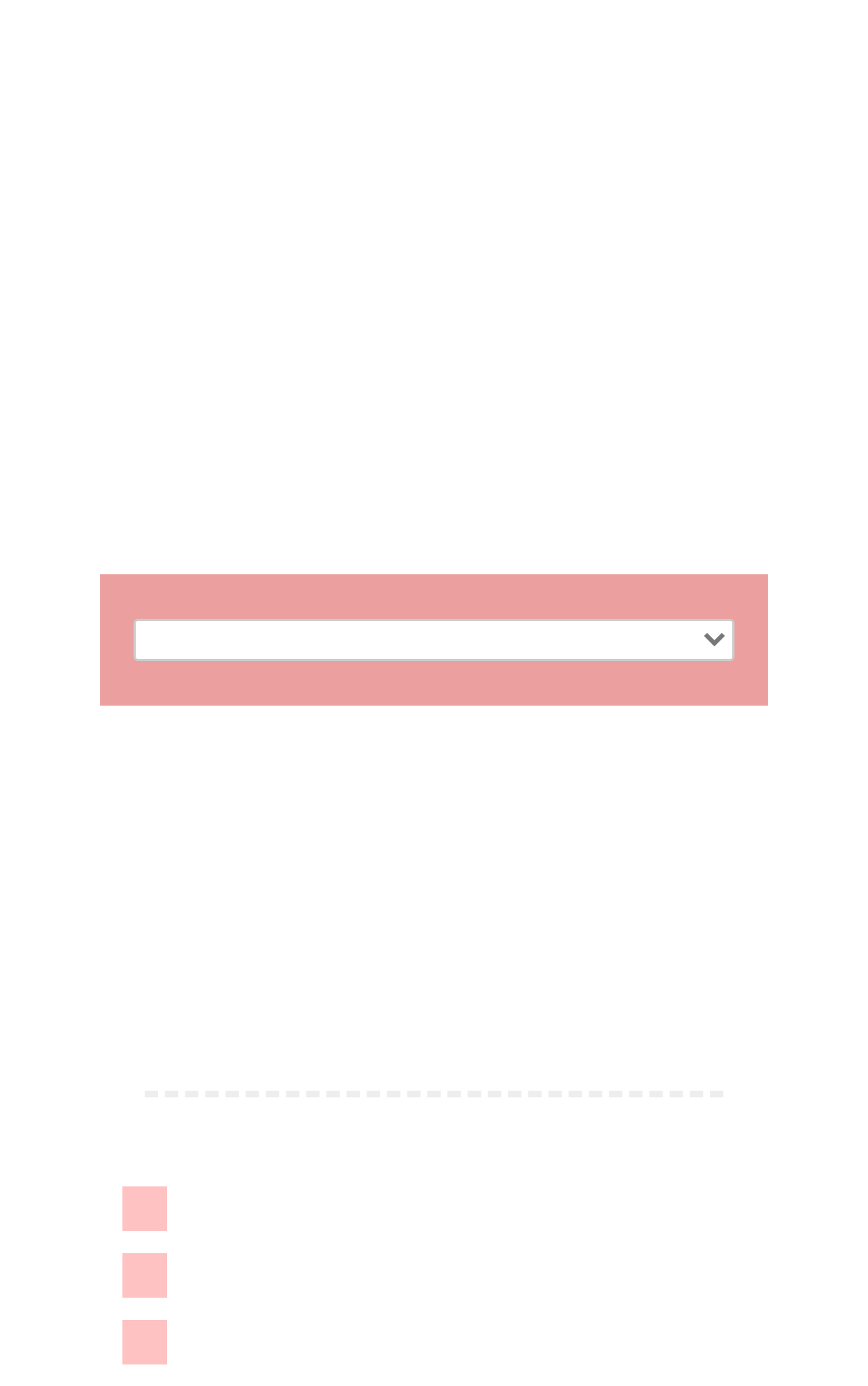Respond to the following query with just one word or a short phrase: 
What is the name of the card?

Lawn Fawn Later Gator Scene Card